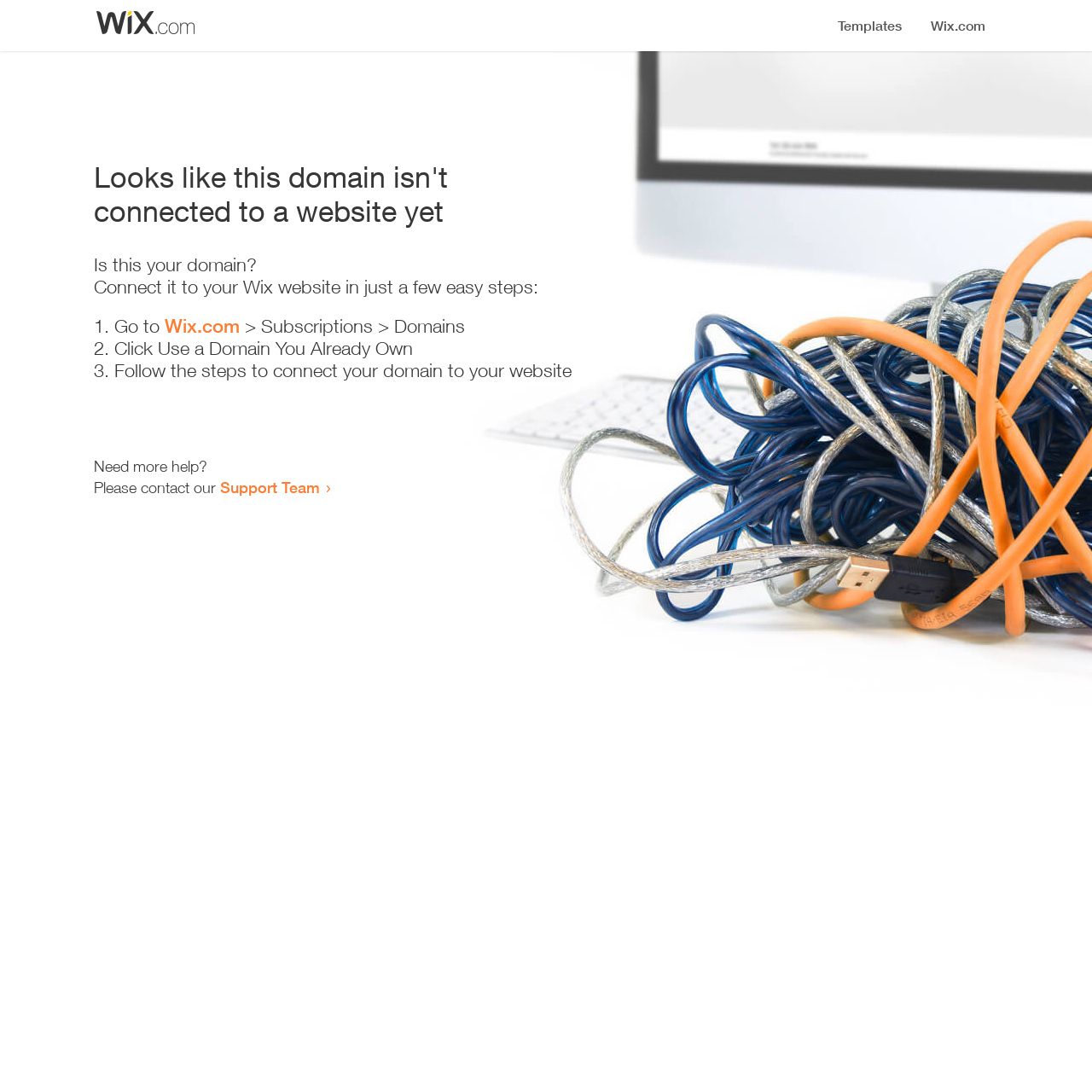Please provide a detailed answer to the question below based on the screenshot: 
Where can I get more help?

The webpage provides a link to the 'Support Team' where I can get more help, as stated in the text 'Need more help? Please contact our Support Team'.